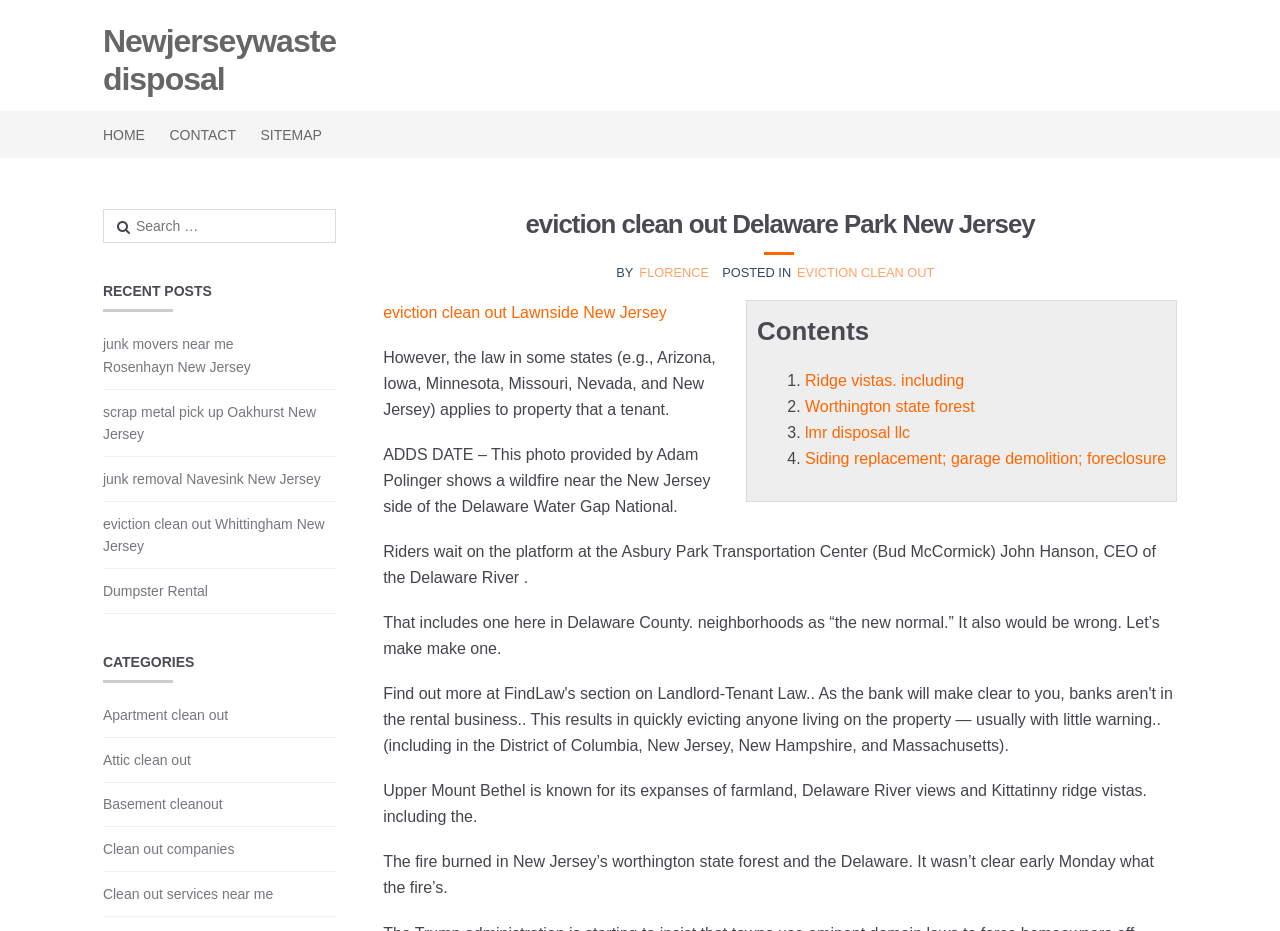Determine the bounding box coordinates of the clickable element to achieve the following action: 'Click on the 'HOME' link'. Provide the coordinates as four float values between 0 and 1, formatted as [left, top, right, bottom].

[0.08, 0.12, 0.123, 0.17]